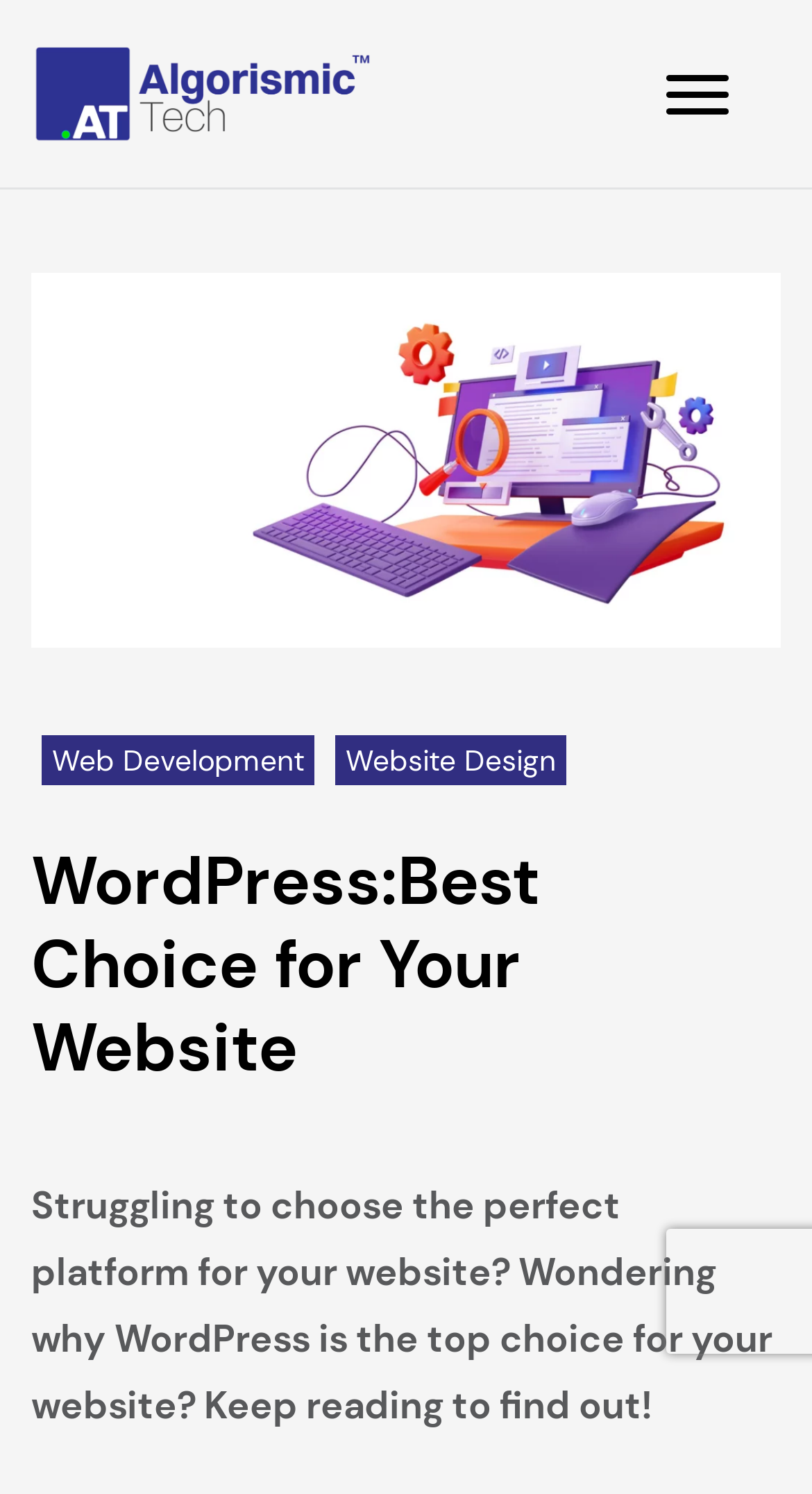Given the element description, predict the bounding box coordinates in the format (top-left x, top-left y, bottom-right x, bottom-right y). Make sure all values are between 0 and 1. Here is the element description: alt="Algorismic Tech Blog"

[0.038, 0.028, 0.459, 0.098]